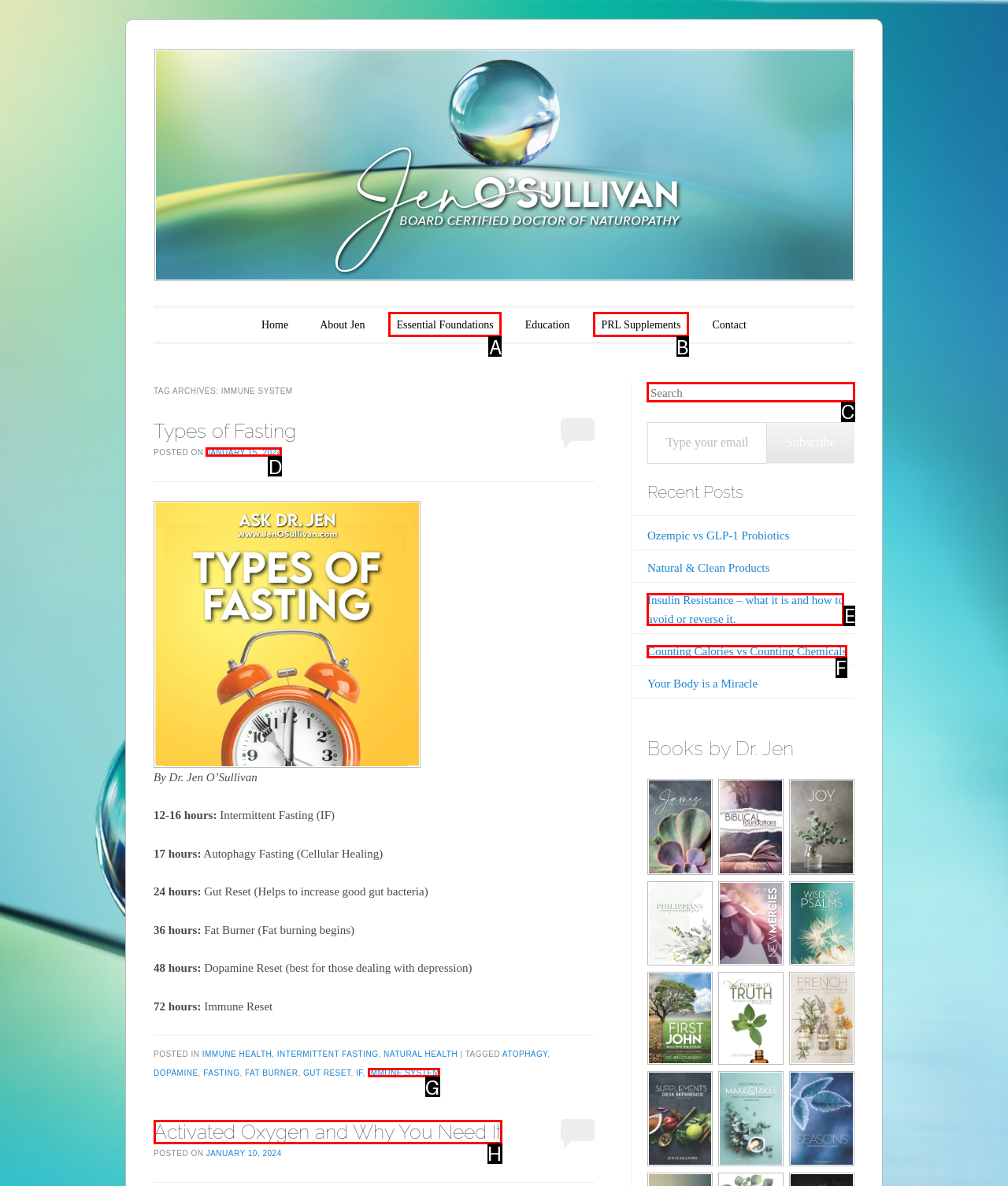From the available choices, determine which HTML element fits this description: Counting Calories vs Counting Chemicals Respond with the correct letter.

F